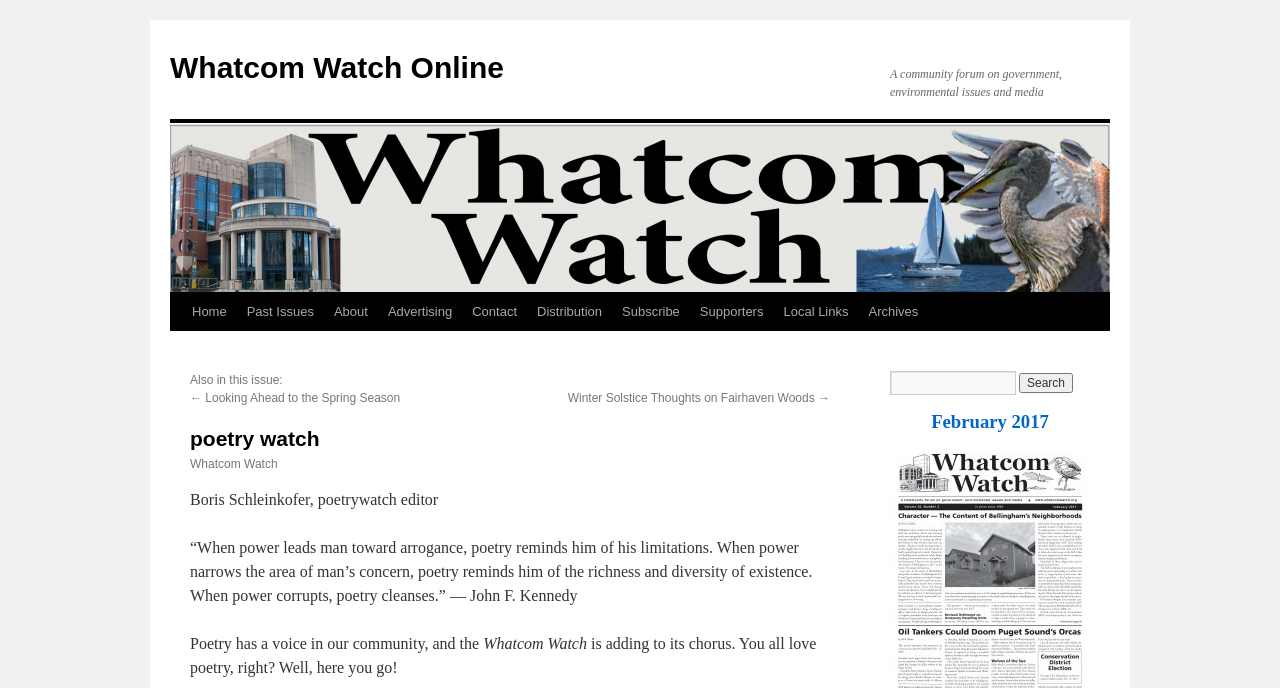Determine the bounding box coordinates of the section I need to click to execute the following instruction: "View the 'Relationships' category". Provide the coordinates as four float numbers between 0 and 1, i.e., [left, top, right, bottom].

None